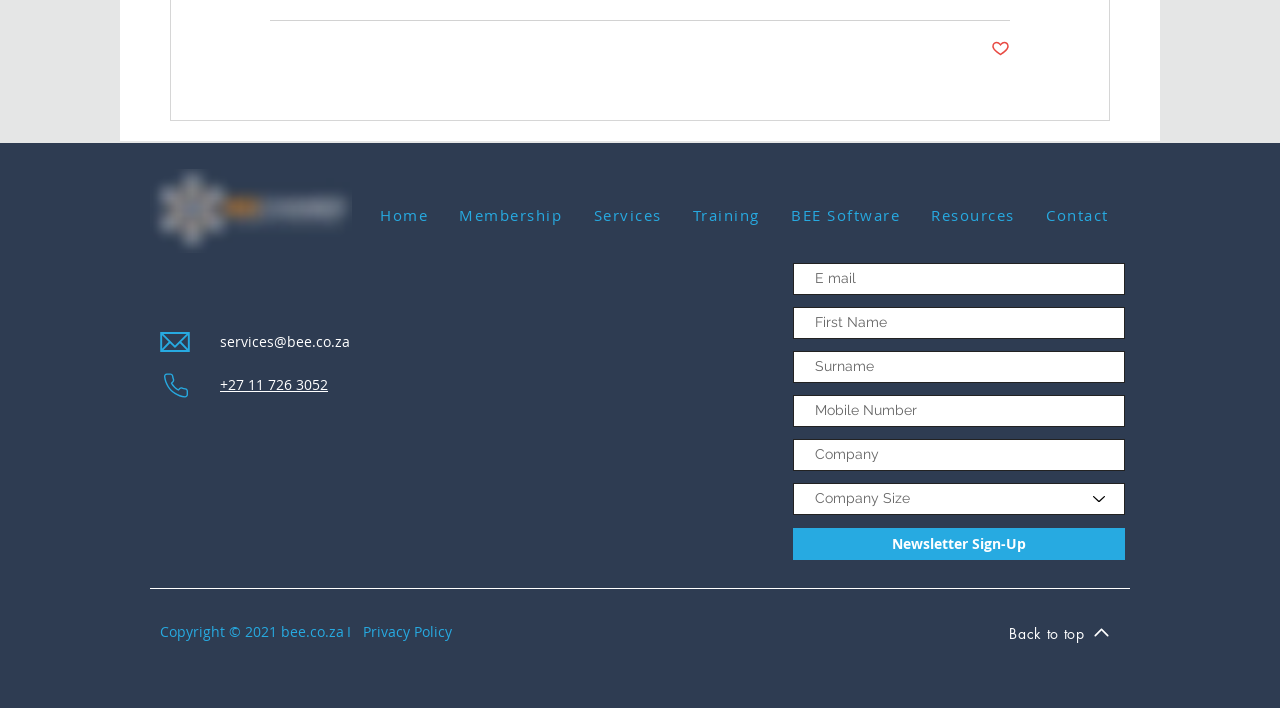Determine the bounding box coordinates of the clickable region to follow the instruction: "Visit the Facebook page".

[0.371, 0.871, 0.395, 0.914]